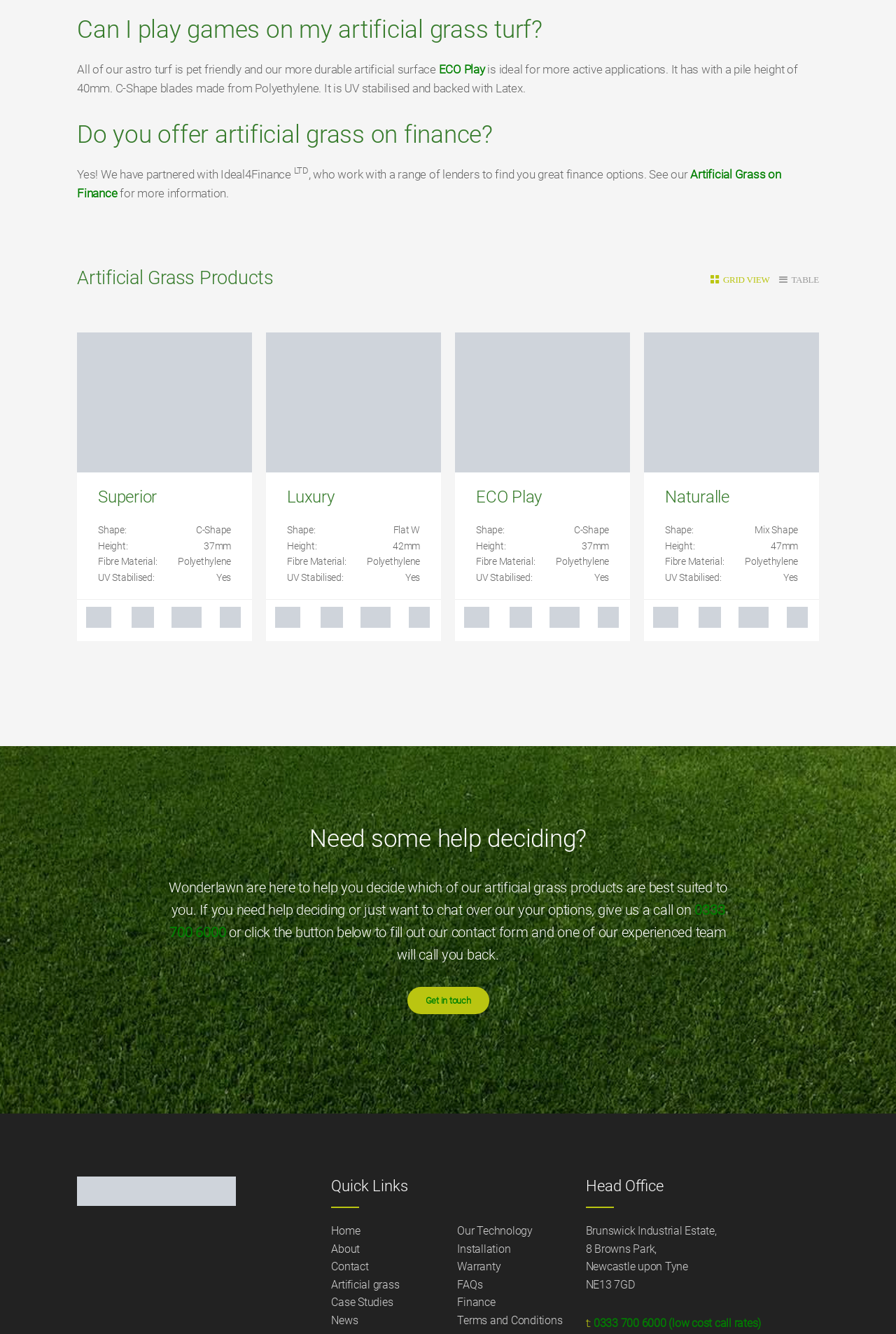Answer this question using a single word or a brief phrase:
What is the phone number to contact Wonderlawn?

0333 700 6000